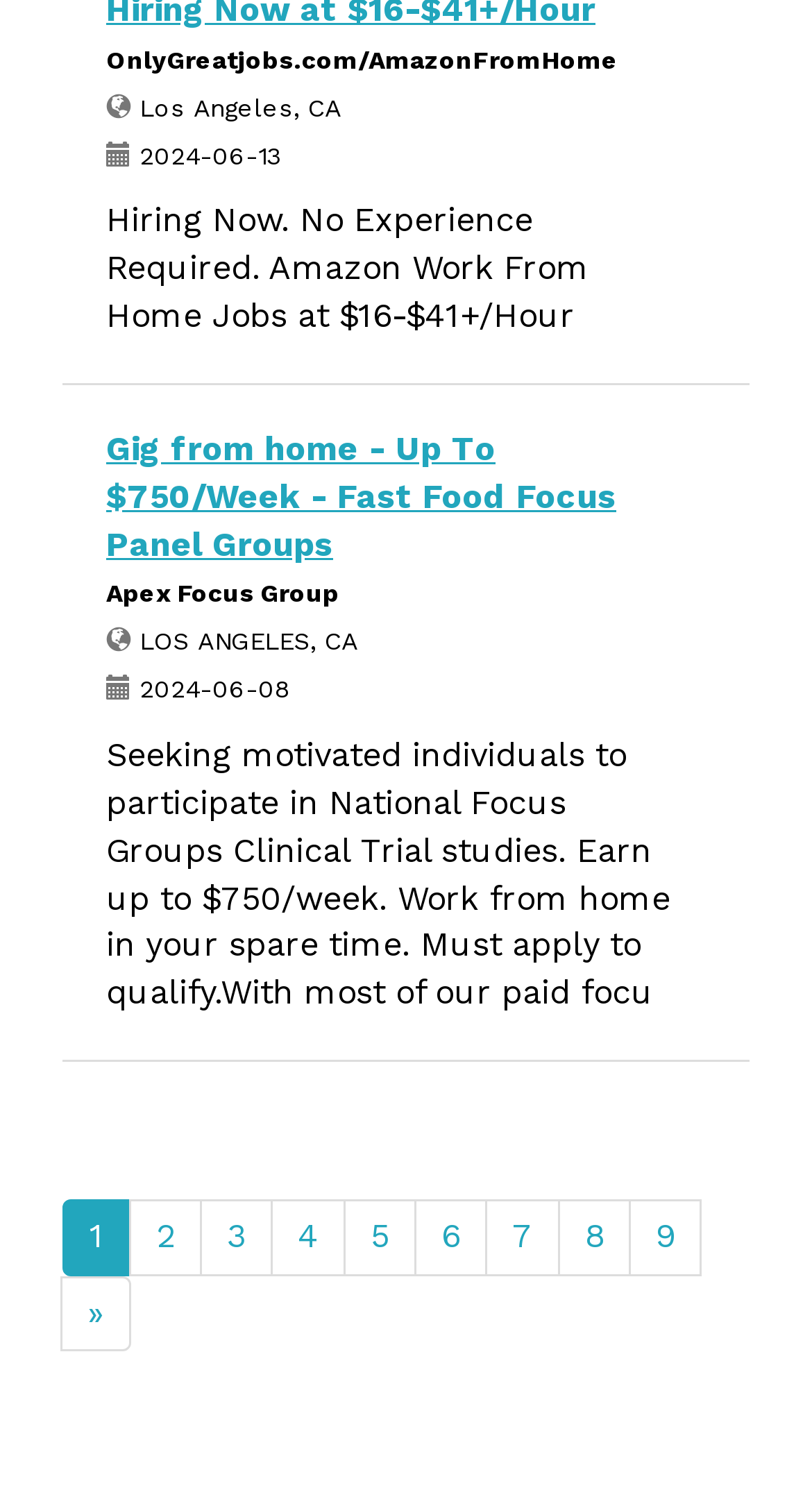Find and specify the bounding box coordinates that correspond to the clickable region for the instruction: "Go to page 2".

[0.159, 0.798, 0.249, 0.849]